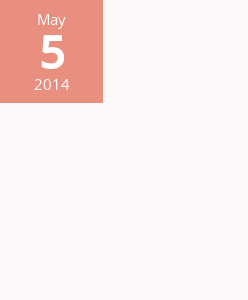Could you please study the image and provide a detailed answer to the question:
Who is the author of the blog post?

The image provides context about a blog post, and the caption mentions that the post is part of a collection of writings authored by Mandy Kloppers, indicating that she is the author of the blog post 'Get out of your comfort zone'.